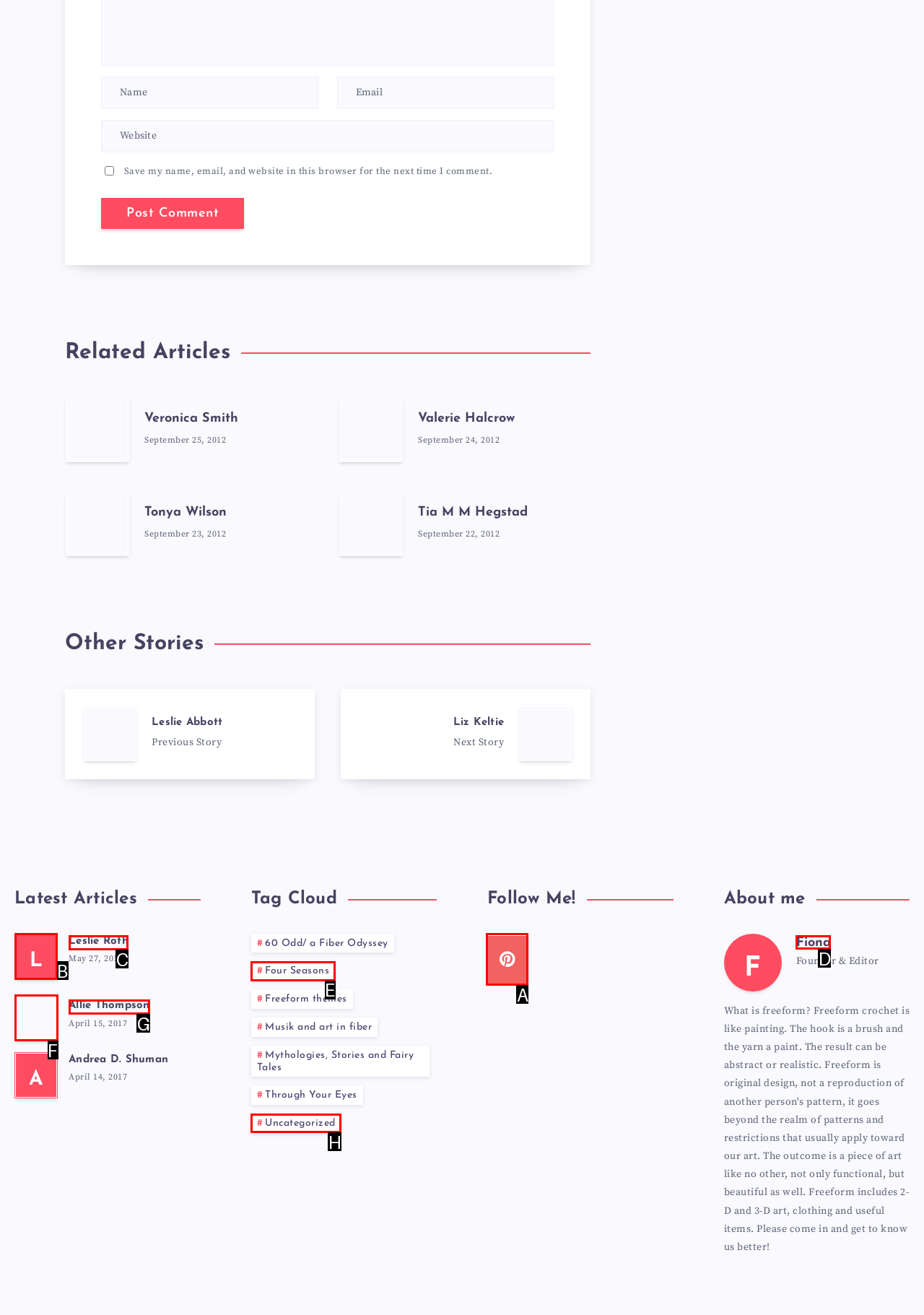Identify the letter of the option that should be selected to accomplish the following task: Read the latest article. Provide the letter directly.

B